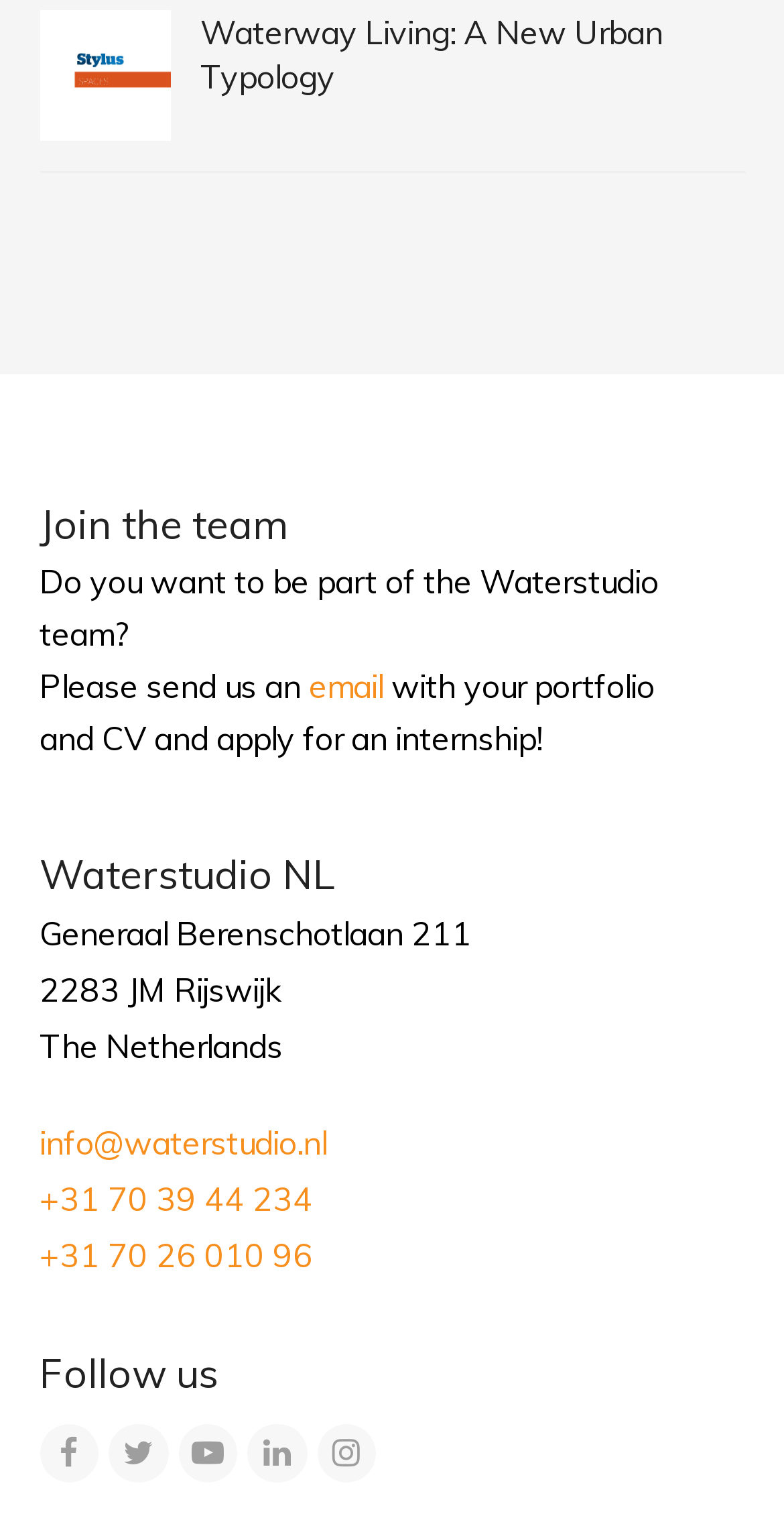Please locate the bounding box coordinates of the region I need to click to follow this instruction: "Send an email".

[0.394, 0.437, 0.488, 0.463]